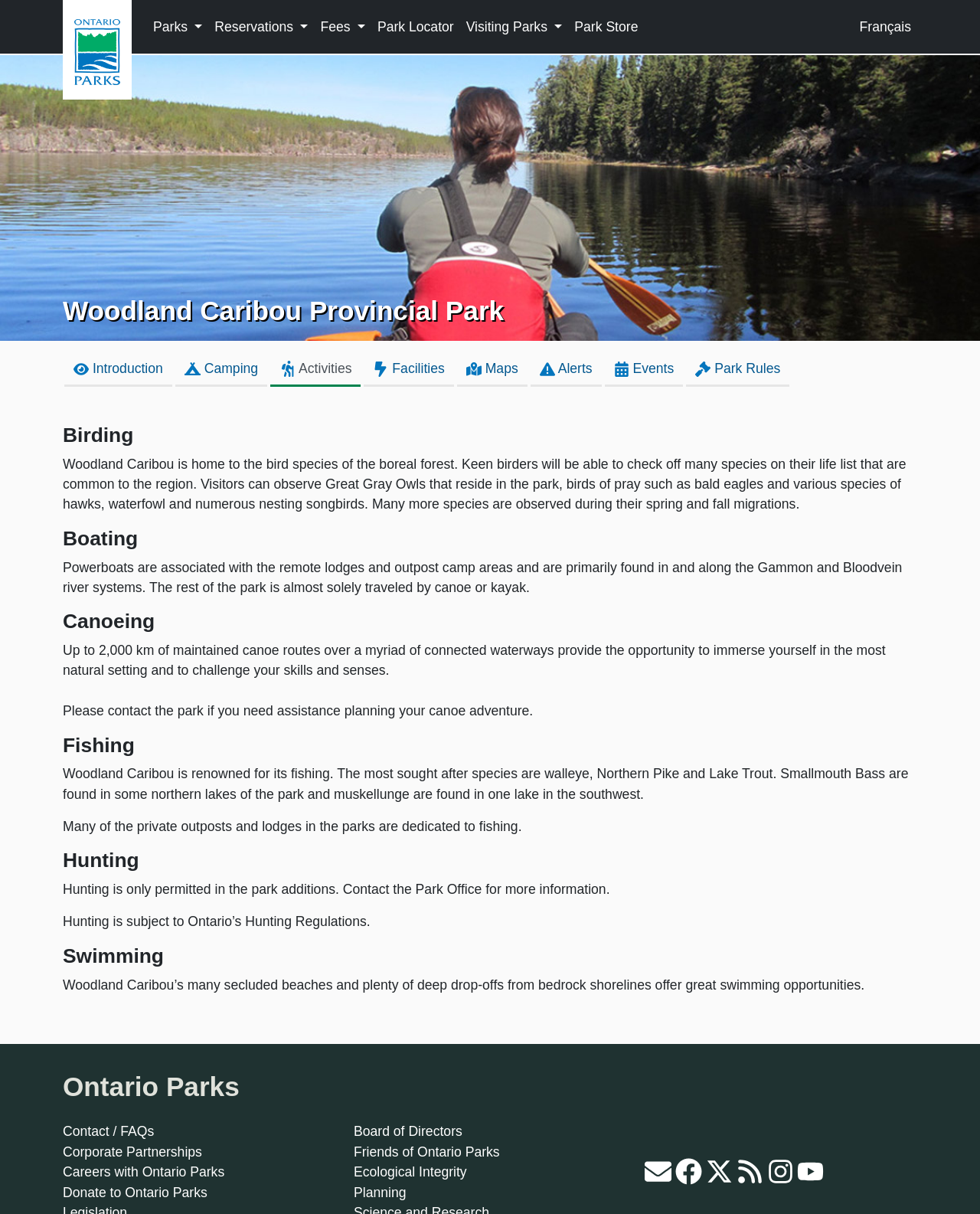Provide the bounding box coordinates of the UI element this sentence describes: "Contact / FAQs".

[0.064, 0.926, 0.157, 0.938]